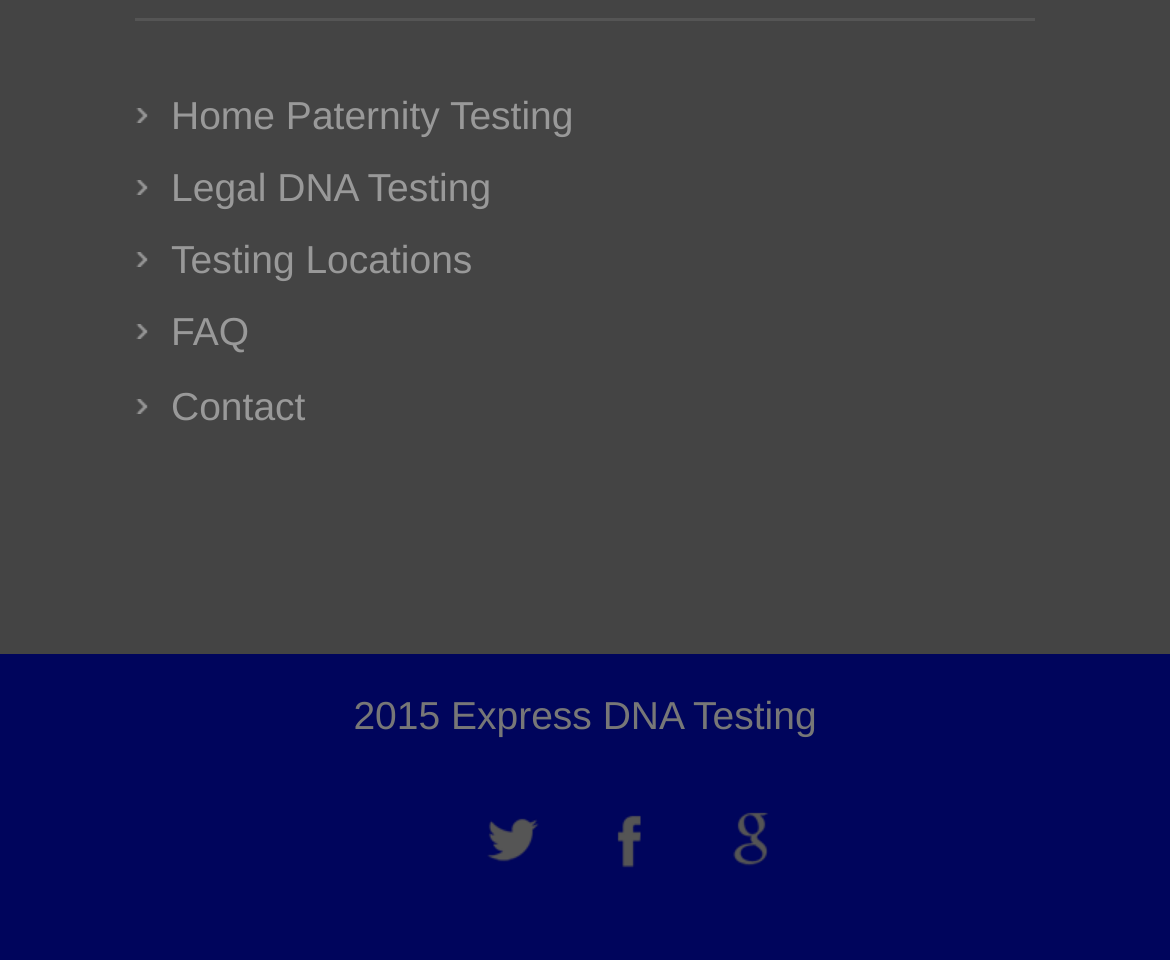Extract the bounding box for the UI element that matches this description: "Testing Locations".

[0.146, 0.248, 0.404, 0.295]